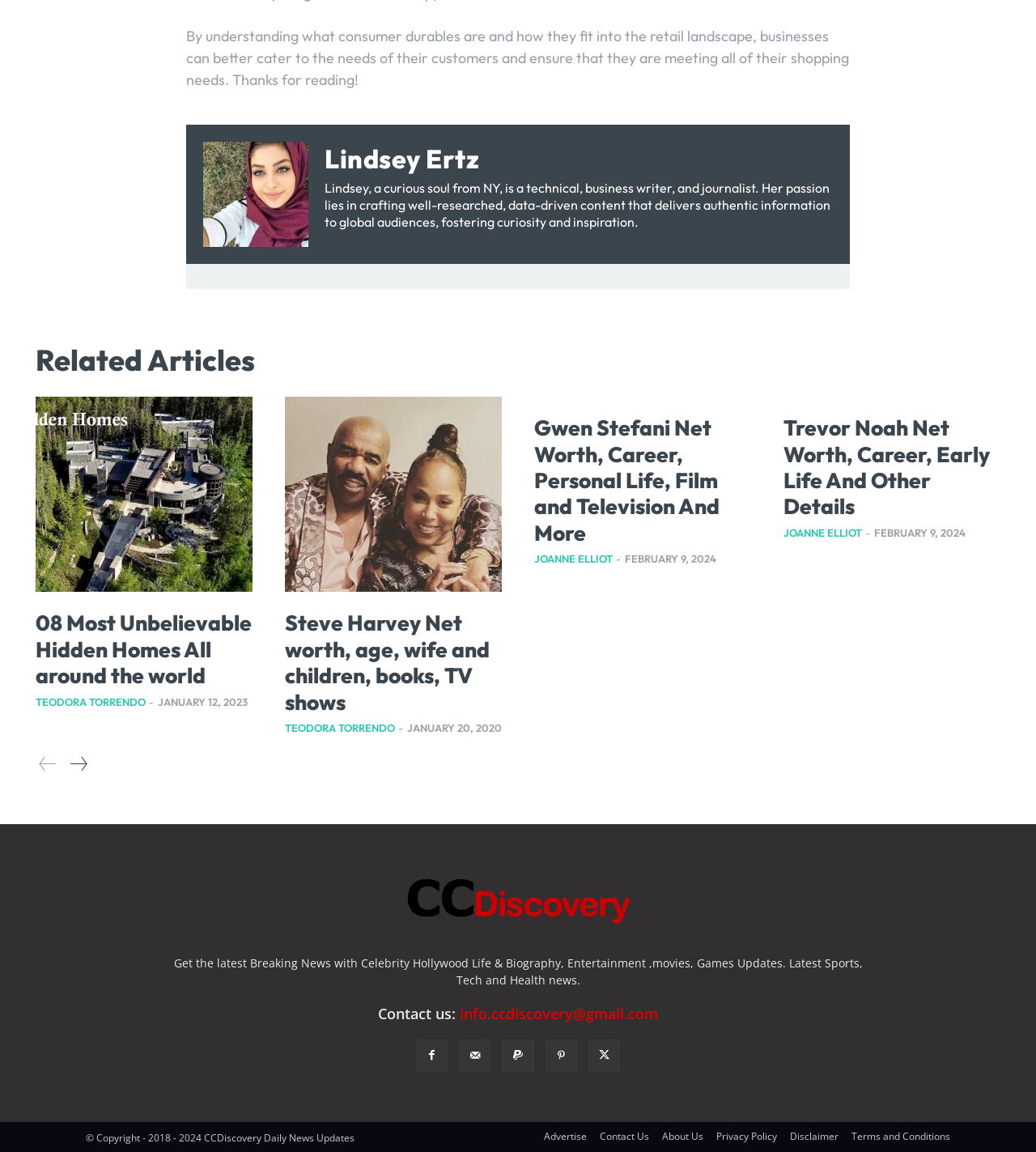Answer the following in one word or a short phrase: 
What is the category of the website?

Celebrity Hollywood Life & Biography